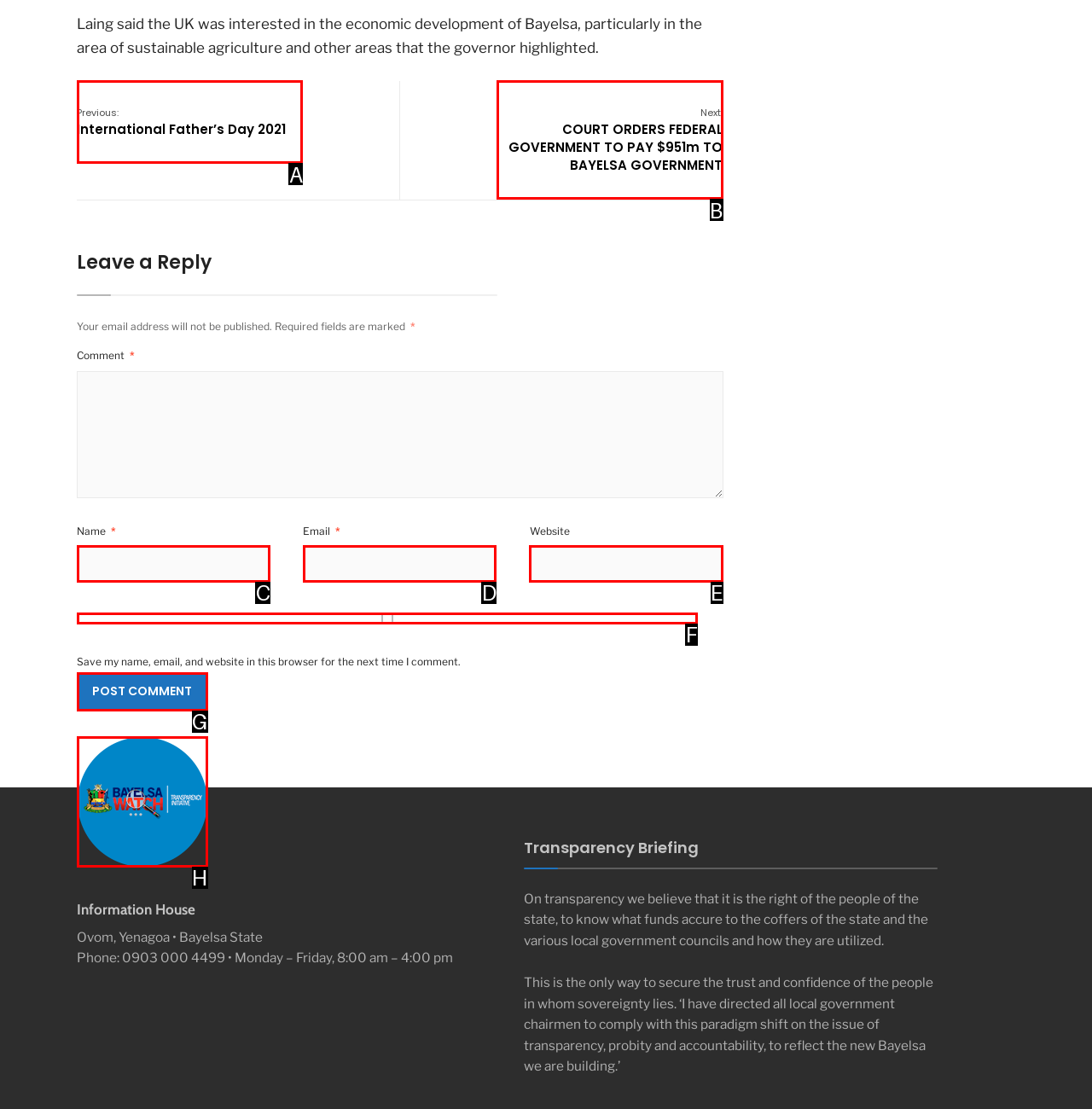Select the option that corresponds to the description: alt="BayelsaWatch"
Respond with the letter of the matching choice from the options provided.

H